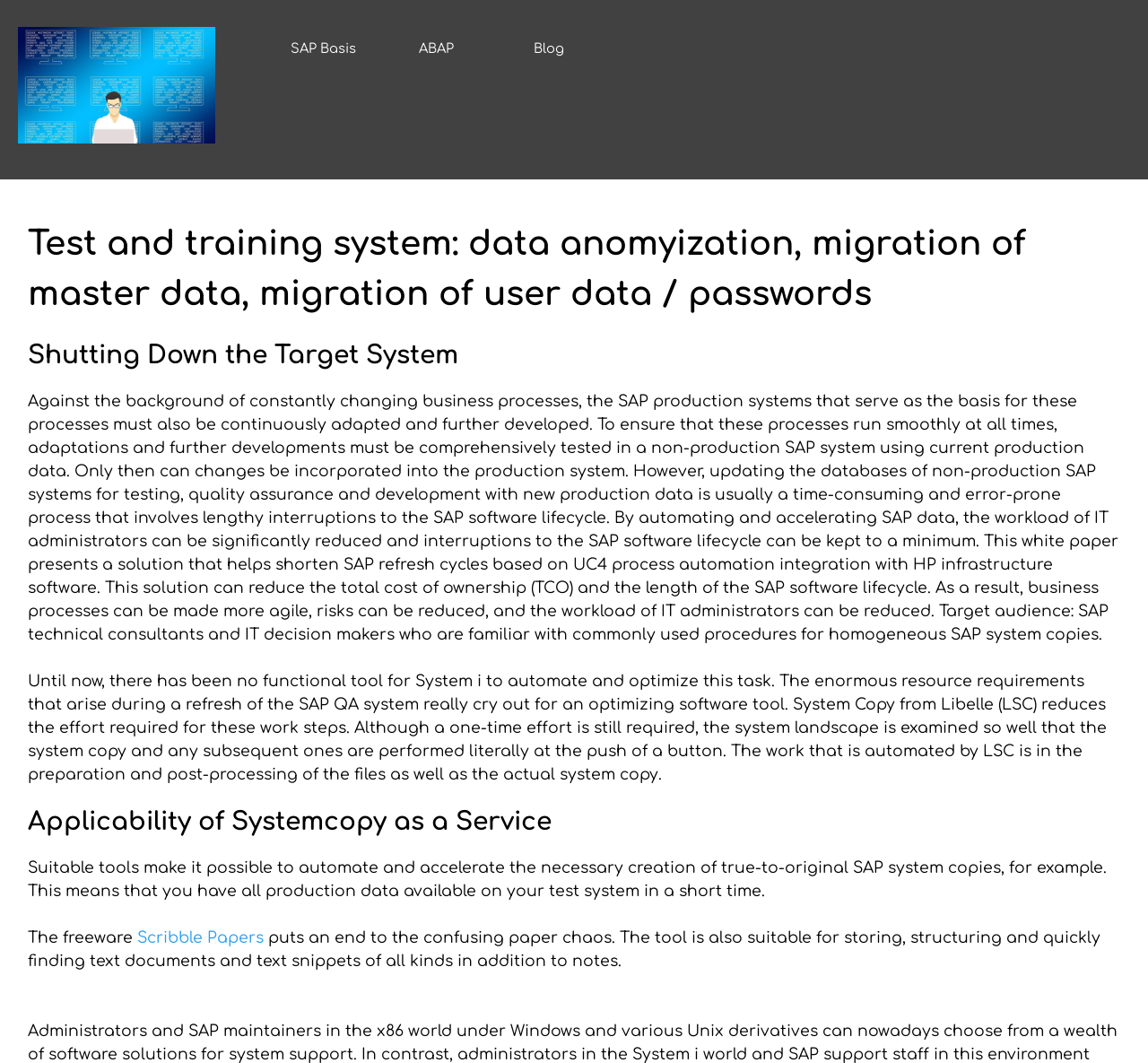What is the benefit of using this solution?
Observe the image and answer the question with a one-word or short phrase response.

Reduce TCO and SAP software lifecycle